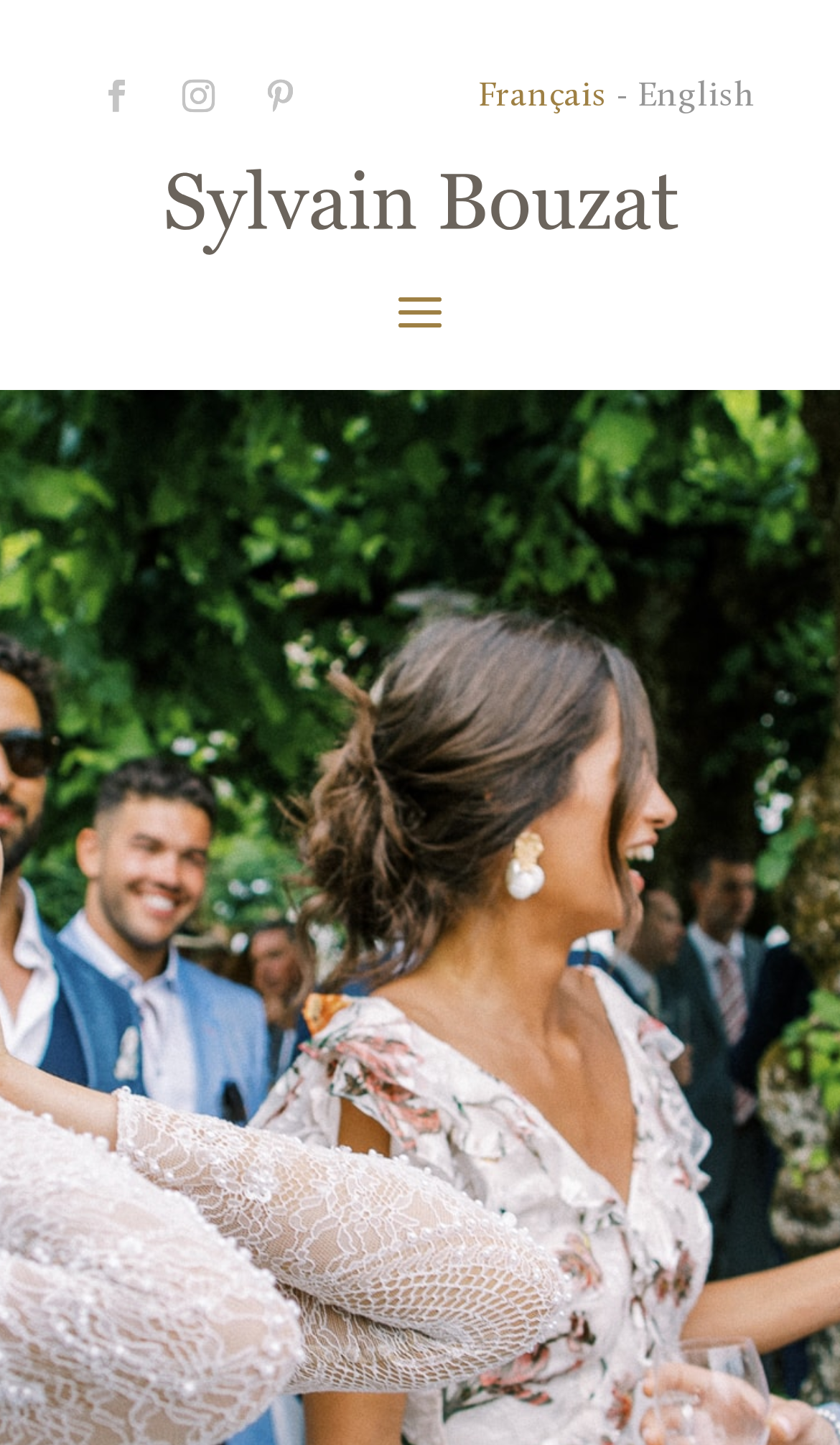Using the details from the image, please elaborate on the following question: What is the shape of the icon in the link at the top?

The link at the top has an OCR text '' which is an unknown icon, but it is likely to be a social media or navigation icon.